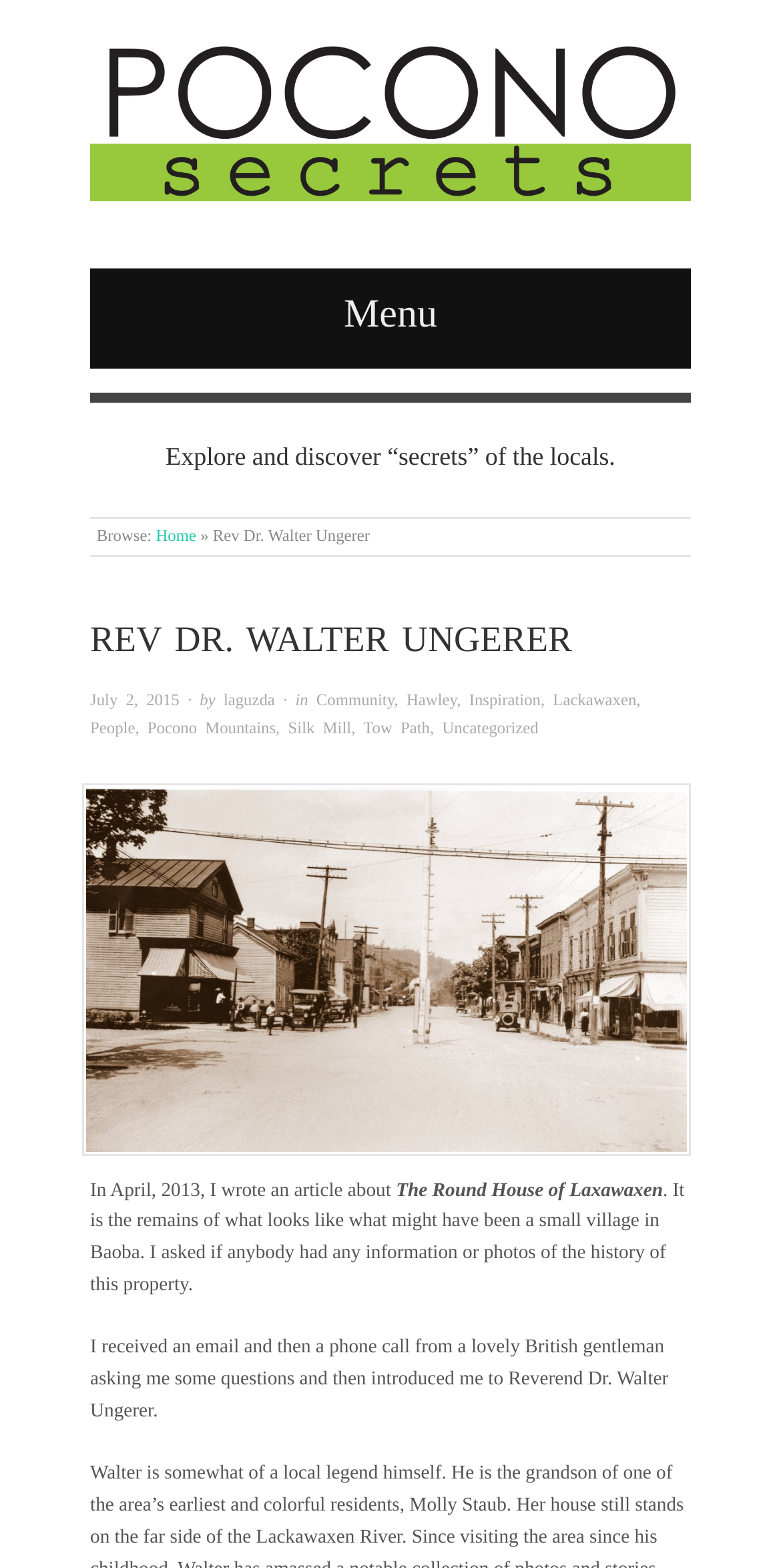Identify the bounding box of the UI element described as follows: "title="Mobile Pro Locksmith"". Provide the coordinates as four float numbers in the range of 0 to 1 [left, top, right, bottom].

None